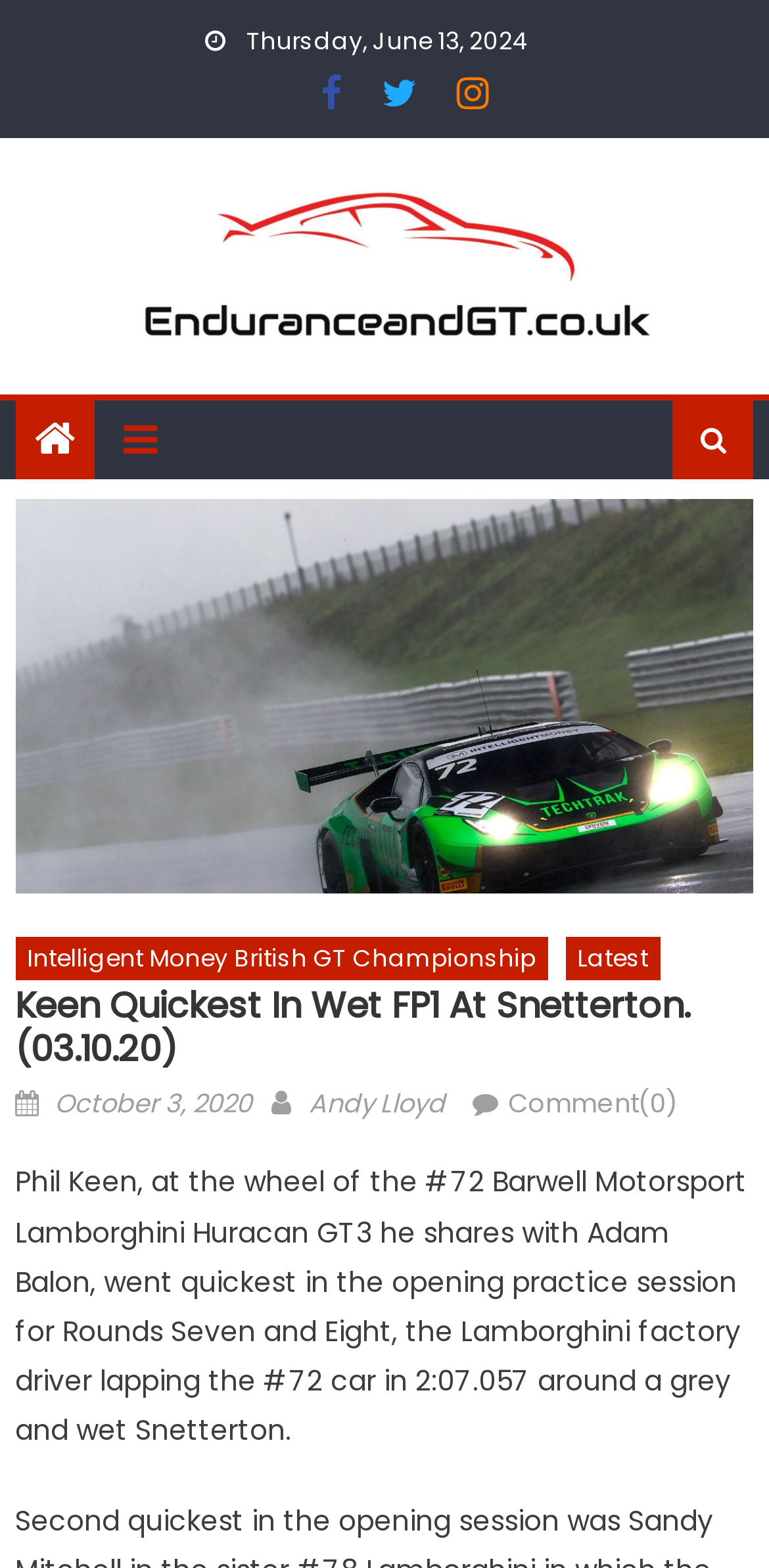Offer a meticulous description of the webpage's structure and content.

The webpage appears to be an article about a motorsport event, specifically the Intelligent Money British GT Championship. At the top of the page, there is a date "Thursday, June 13, 2024" and a row of social media links. Below that, there is a large header with the title "Endurance and GT" accompanied by an image. 

On the left side of the page, there is a menu with links to other sections of the website, including "Intelligent Money British GT Championship" and "Latest". The main content of the page is an article with the title "Keen Quickest In Wet FP1 At Snetterton. (03.10.20)" which is a news article about Phil Keen's performance in the opening practice session. The article is accompanied by metadata, including the date "October 3, 2020" and the author "Andy Lloyd". There is also a link to comments, which currently has zero comments. The article text describes Phil Keen's performance, mentioning his car and lap time.